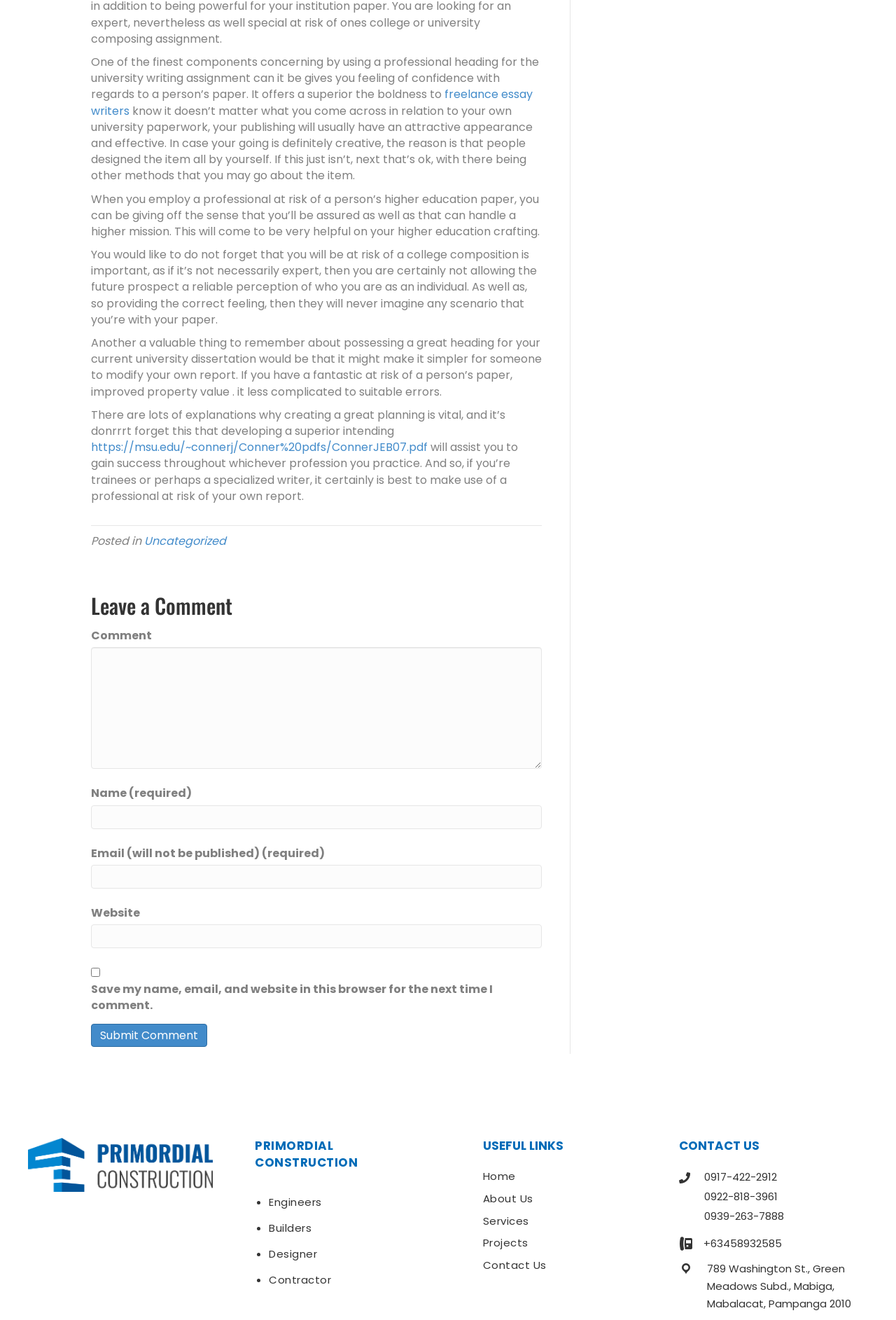Determine the coordinates of the bounding box that should be clicked to complete the instruction: "Contact us". The coordinates should be represented by four float numbers between 0 and 1: [left, top, right, bottom].

[0.758, 0.885, 0.969, 0.898]